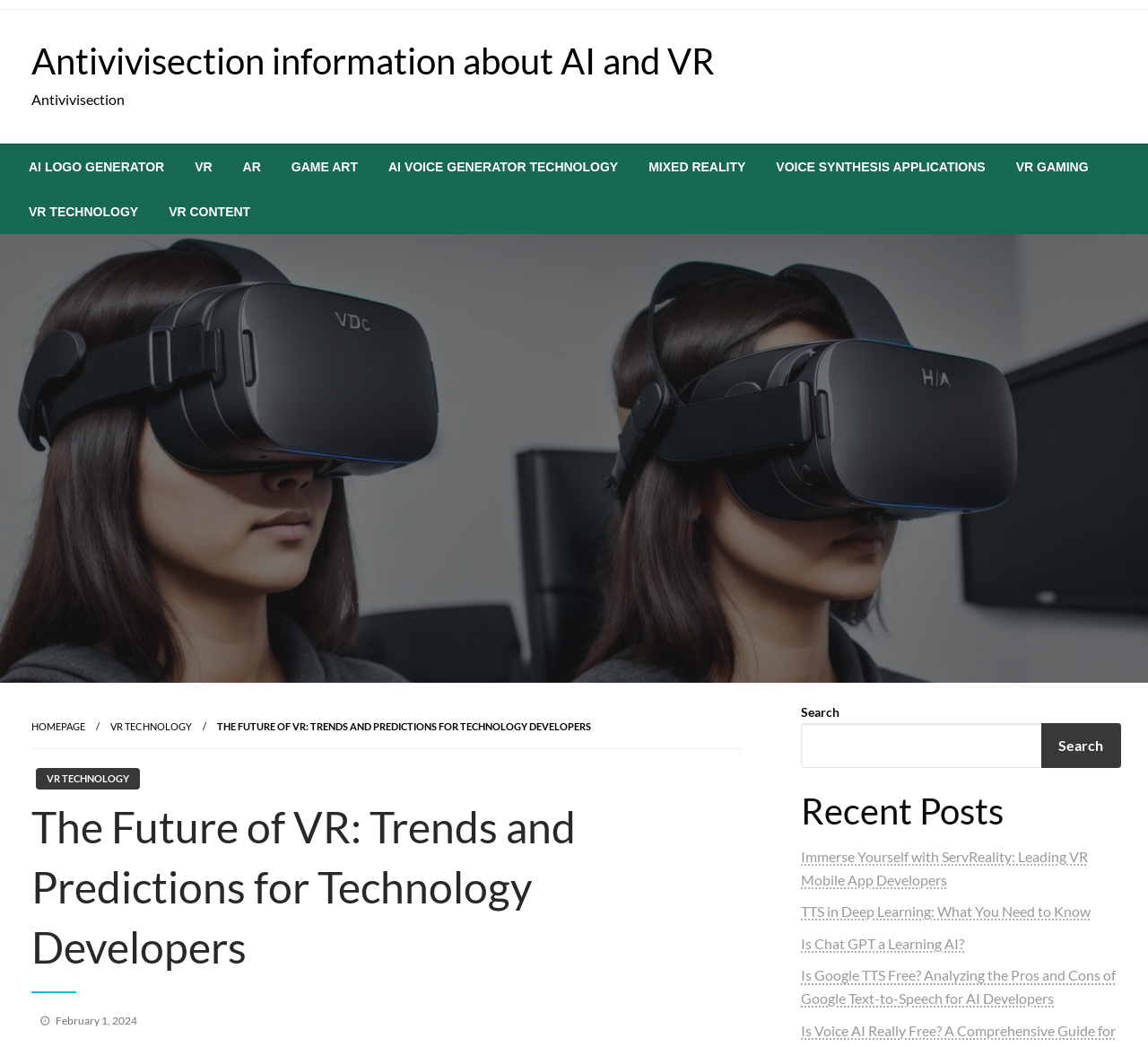Please respond to the question with a concise word or phrase:
What is the category of the recent posts?

VR and AI related topics